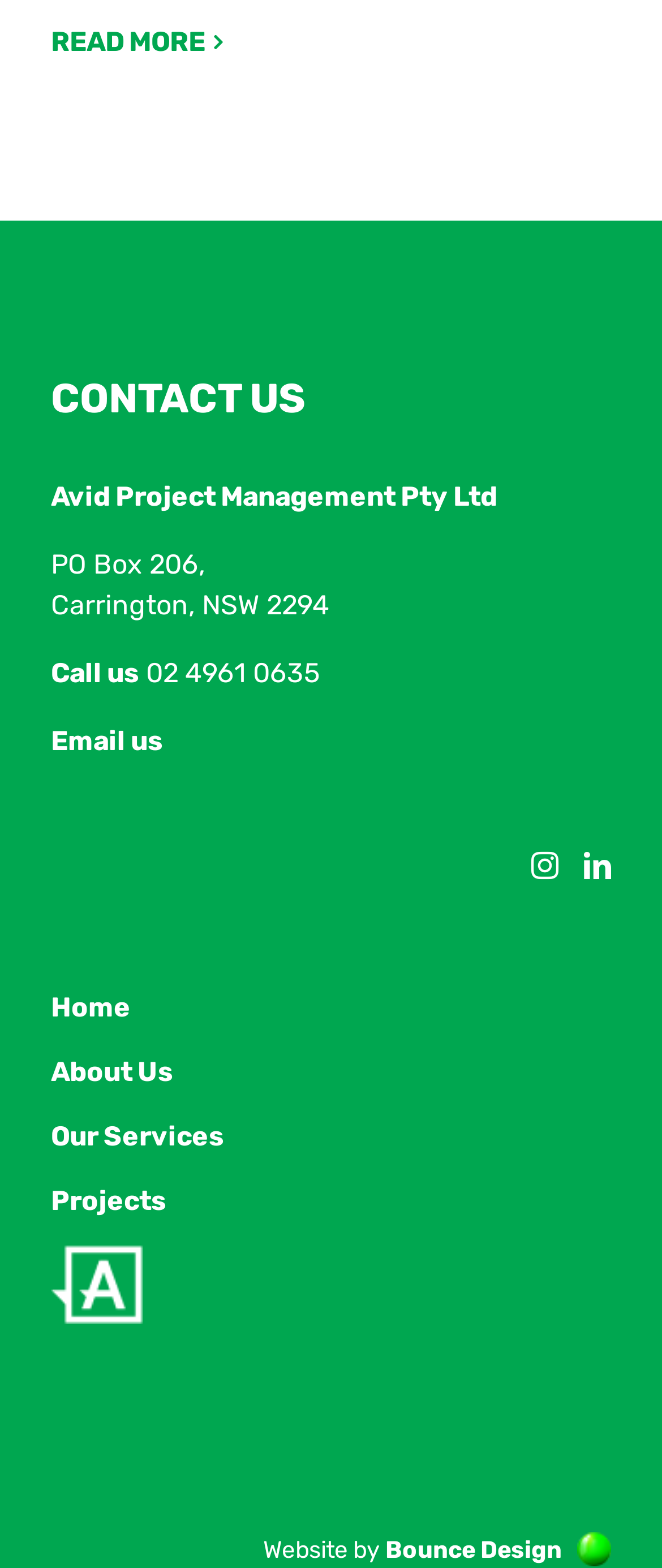Please answer the following question using a single word or phrase: 
How many social media links are there?

2